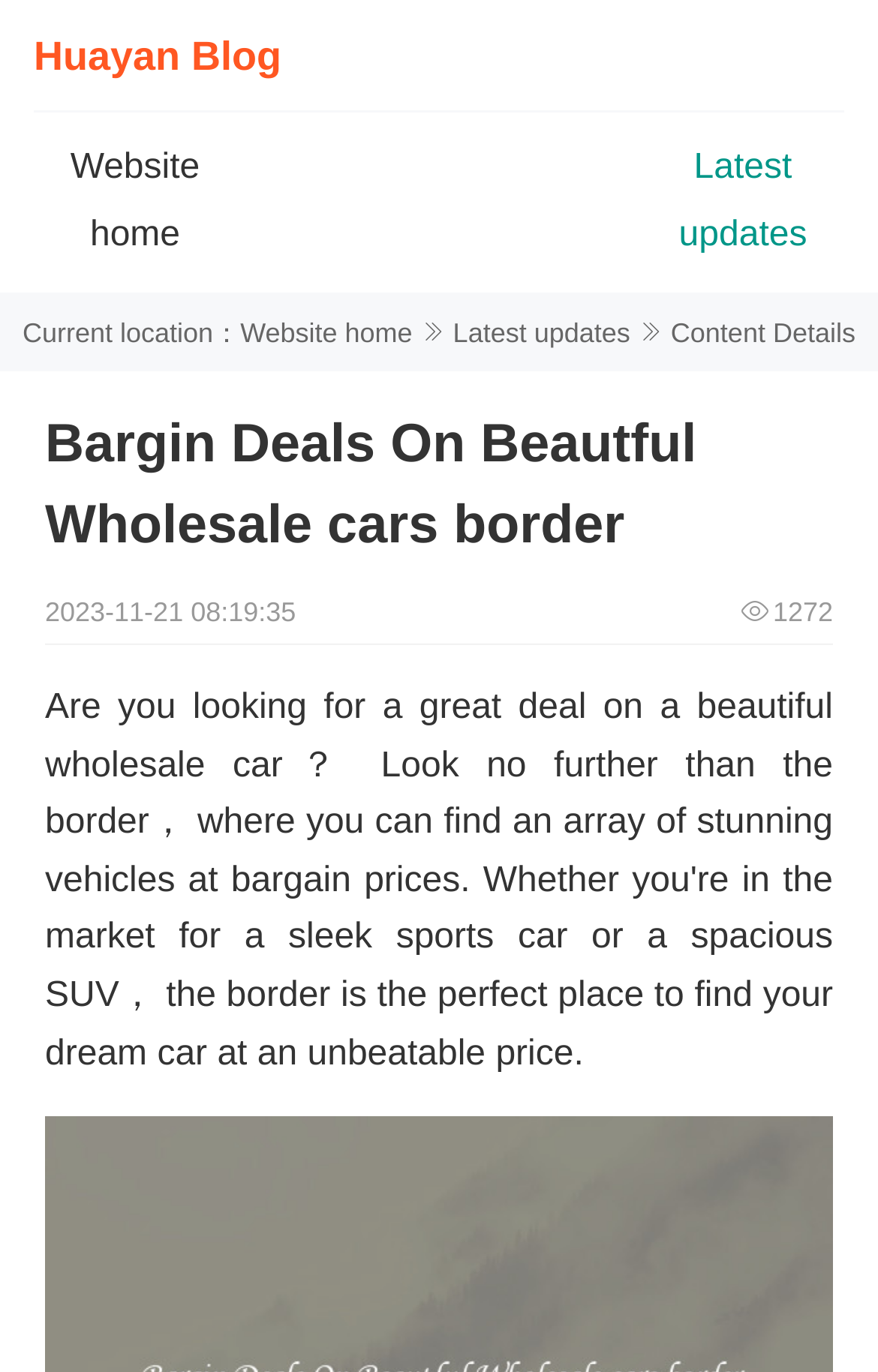Using the details from the image, please elaborate on the following question: How many views does the webpage have?

I found the answer by looking at the static text '1272' which is located at the bottom of the webpage.